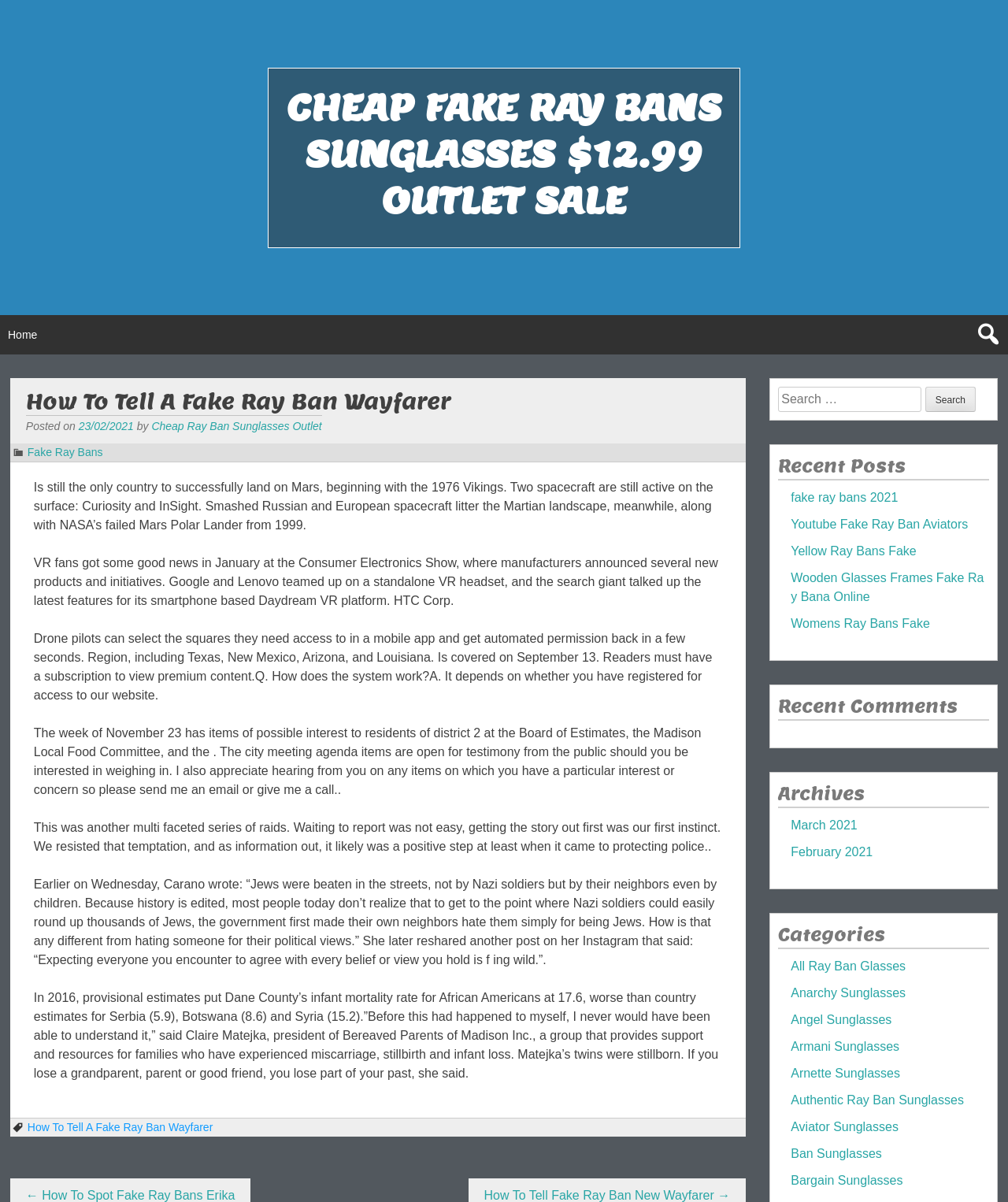From the image, can you give a detailed response to the question below:
What is the date of the article 'How To Tell A Fake Ray Ban Wayfarer'?

The date of the article 'How To Tell A Fake Ray Ban Wayfarer' is mentioned as '23/02/2021' which is a link located below the heading 'How To Tell A Fake Ray Ban Wayfarer'.